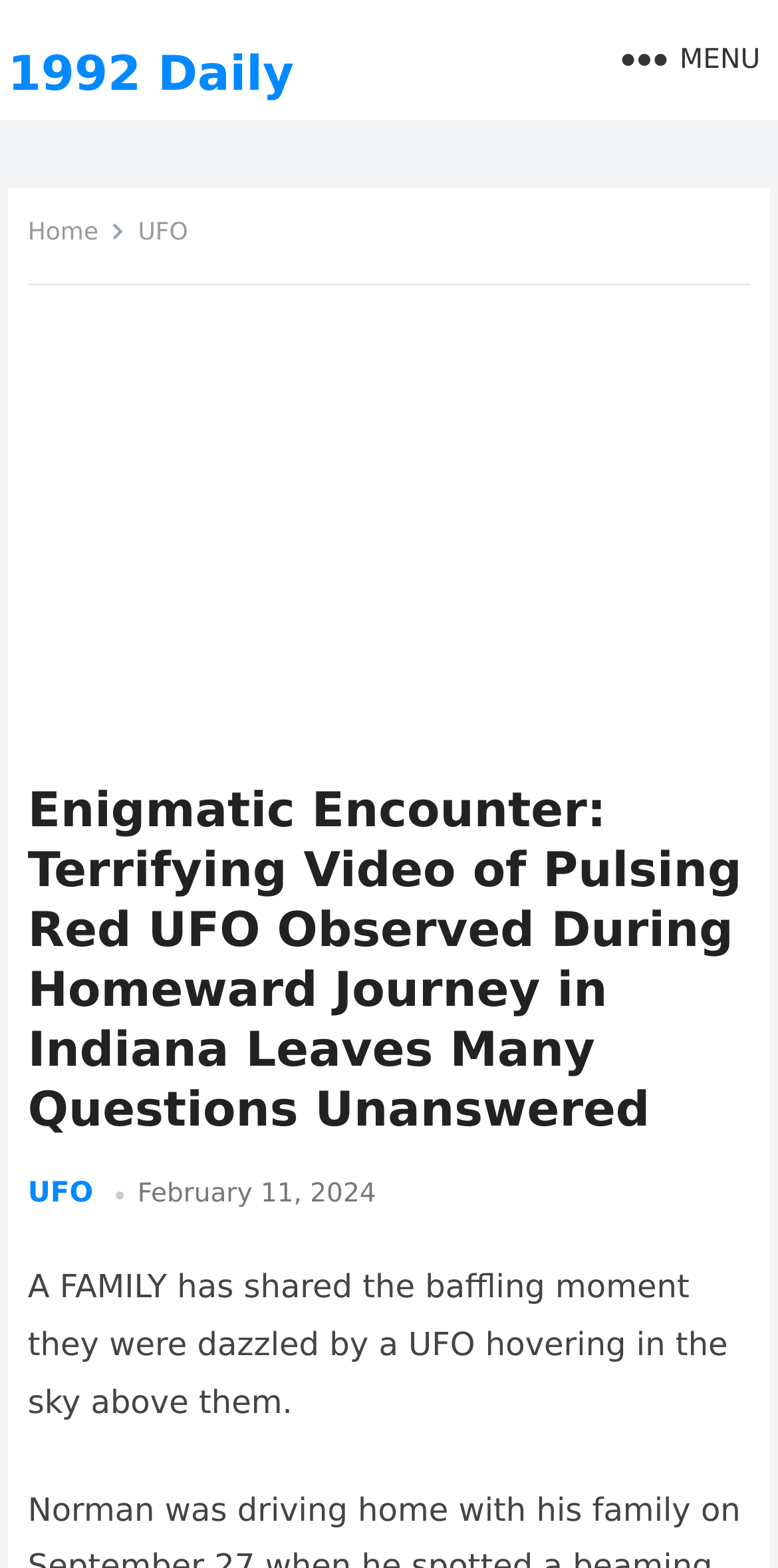Provide an in-depth caption for the elements present on the webpage.

The webpage appears to be a news article or blog post about a UFO sighting. At the top left of the page, there is a heading that reads "1992 Daily" which is also a clickable link. To the top right, there is a button labeled "MENU" that, when expanded, reveals a dropdown menu with links to "Home" and "UFO".

Below the menu button, there is a large header that spans most of the width of the page, containing the title of the article: "Enigmatic Encounter: Terrifying Video of Pulsing Red UFO Observed During Homeward Journey in Indiana Leaves Many Questions Unanswered". This title is also a link.

Underneath the title, there is a smaller link to the "UFO" category, followed by a date "February 11, 2024". Below this, there is a brief summary or teaser text that reads "A FAMILY has shared the baffling moment they were dazzled by a UFO hovering in the sky above them." This text is positioned near the bottom of the page.